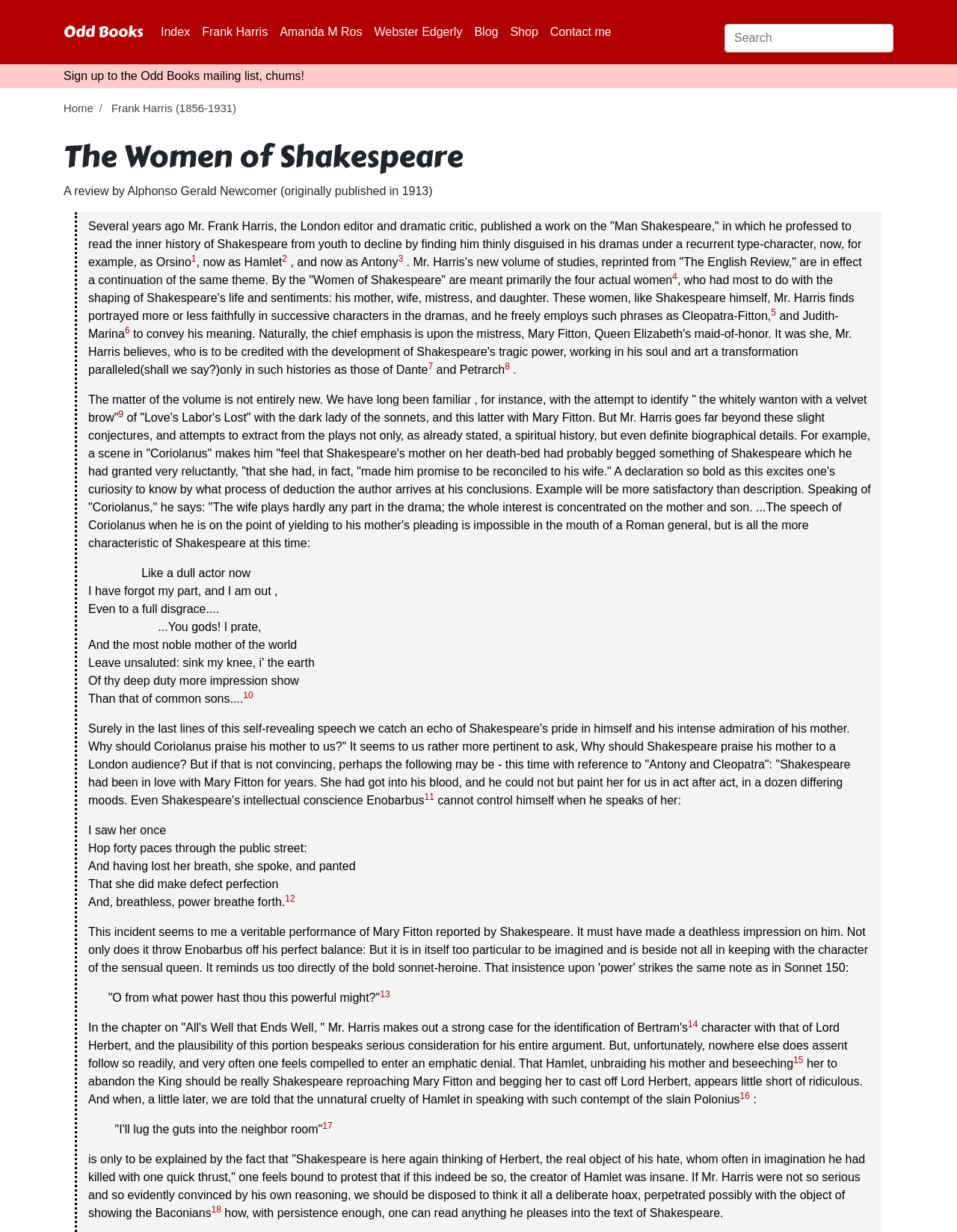What is the name of the book being reviewed?
Can you provide a detailed and comprehensive answer to the question?

The answer can be found in the heading 'The Women of Shakespeare' which is a prominent element on the webpage.